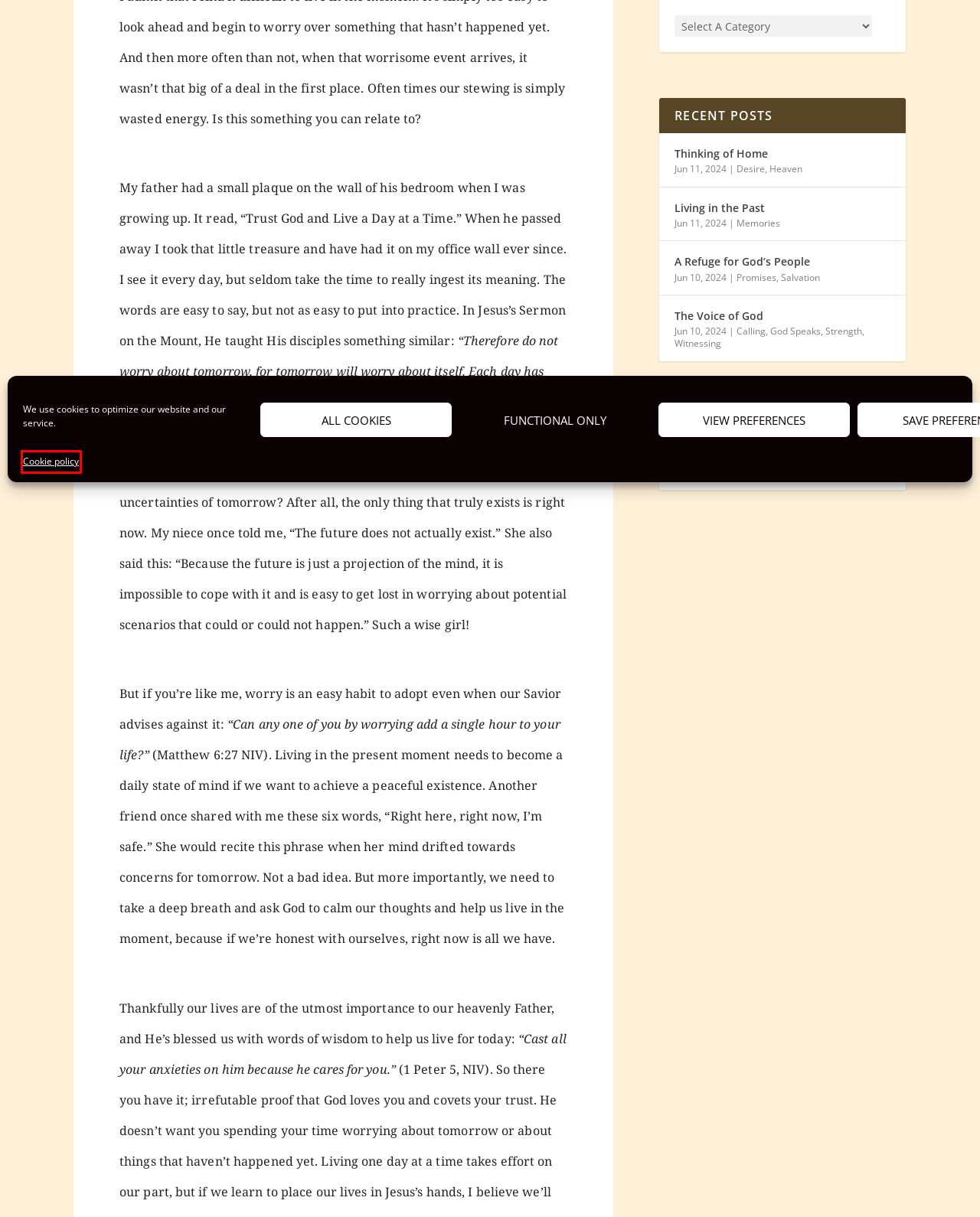Given a webpage screenshot with a UI element marked by a red bounding box, choose the description that best corresponds to the new webpage that will appear after clicking the element. The candidates are:
A. Memories Archives - Scriptural Nuggets
B. Witnessing Archives - Scriptural Nuggets
C. Calling Archives - Scriptural Nuggets
D. Cookie policy (EU) - Scriptural Nuggets
E. Heaven Archives - Scriptural Nuggets
F. Promises Archives - Scriptural Nuggets
G. God Speaks Archives - Scriptural Nuggets
H. Desire Archives - Scriptural Nuggets

D